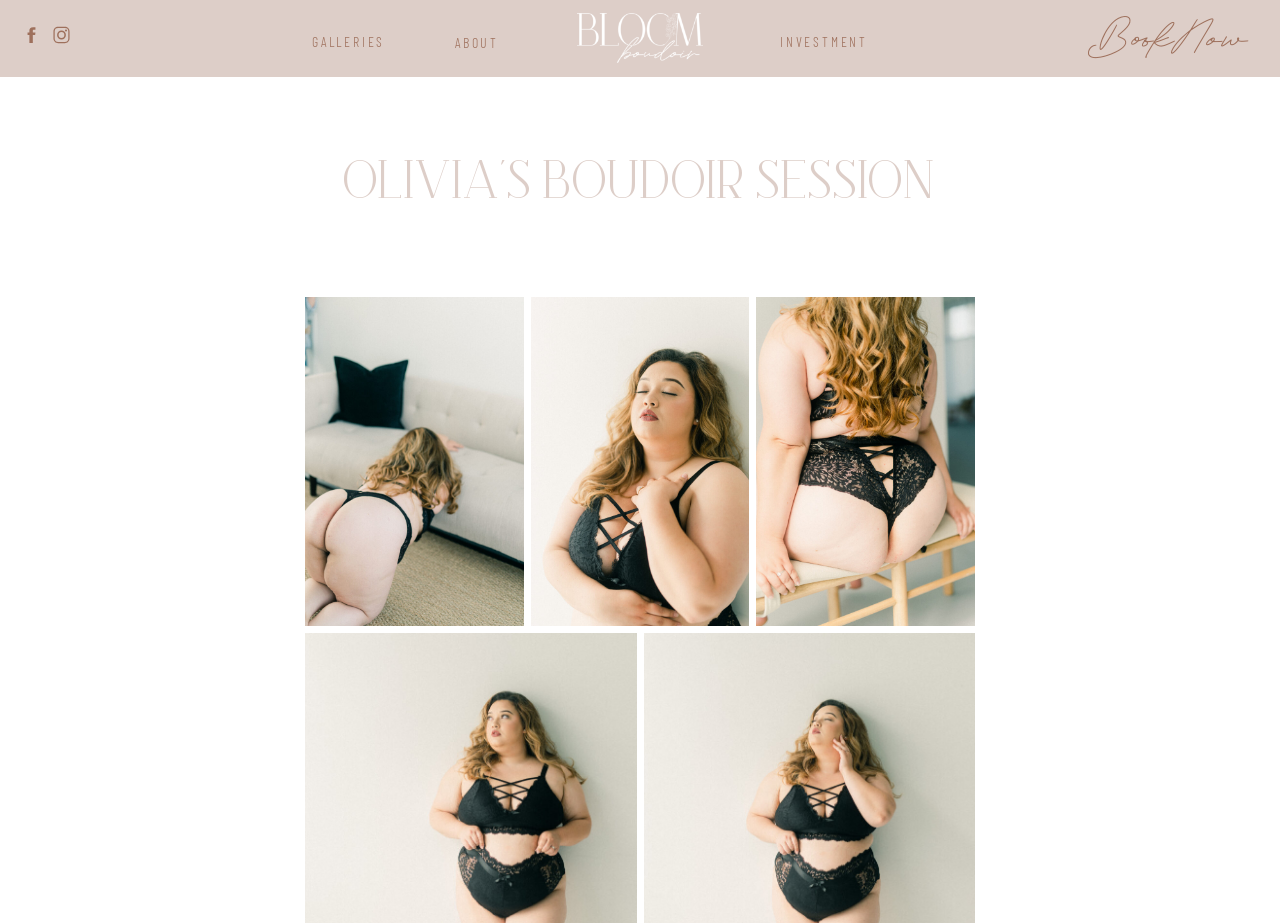What is the text on the top-right link?
Could you answer the question with a detailed and thorough explanation?

The top-right link has a static text element with the text 'BookNow'. This suggests that the link is for booking a boudoir session.